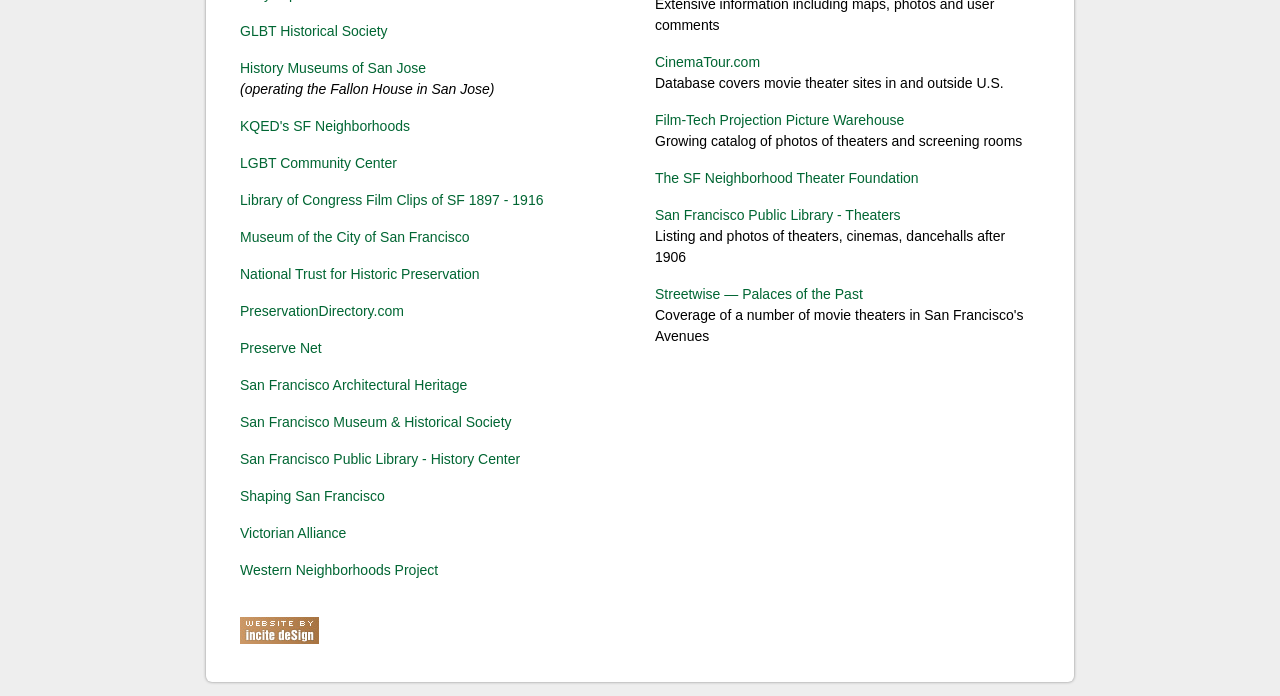Identify and provide the bounding box coordinates of the UI element described: "CinemaTour.com". The coordinates should be formatted as [left, top, right, bottom], with each number being a float between 0 and 1.

[0.512, 0.078, 0.594, 0.101]